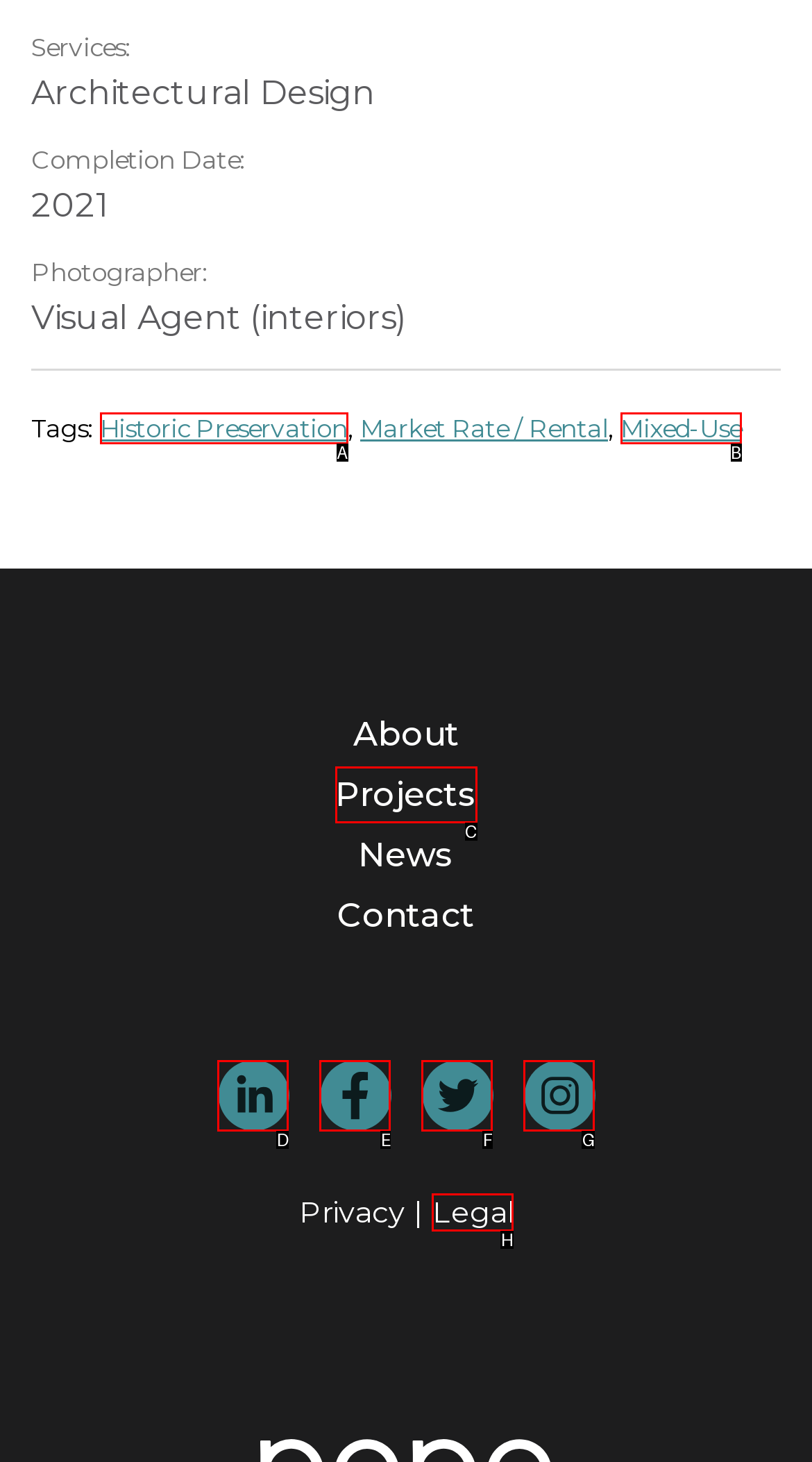Choose the letter that best represents the description: Historic Preservation. Provide the letter as your response.

A